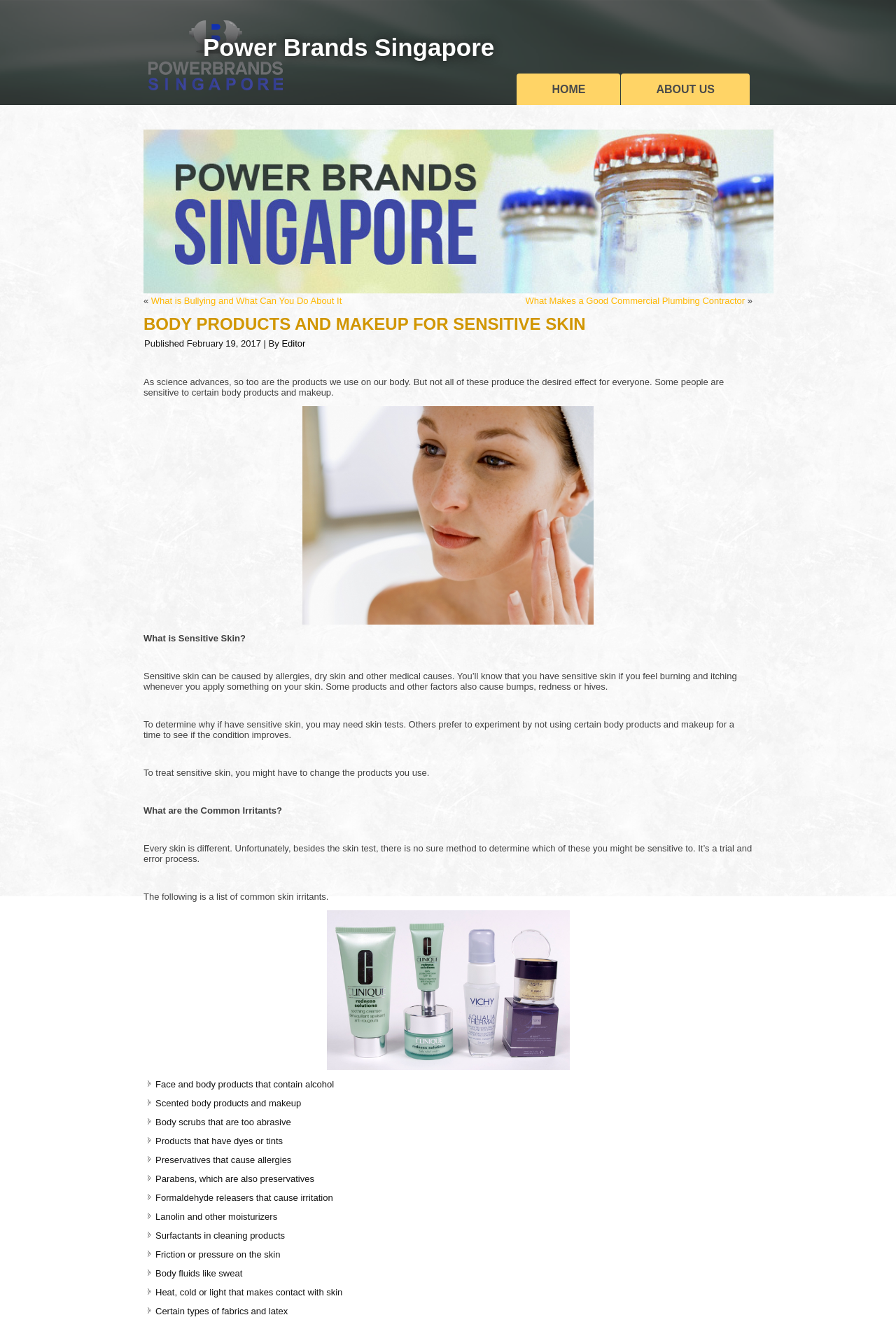What are some common skin irritants?
Using the screenshot, give a one-word or short phrase answer.

Alcohol, scented products, and others